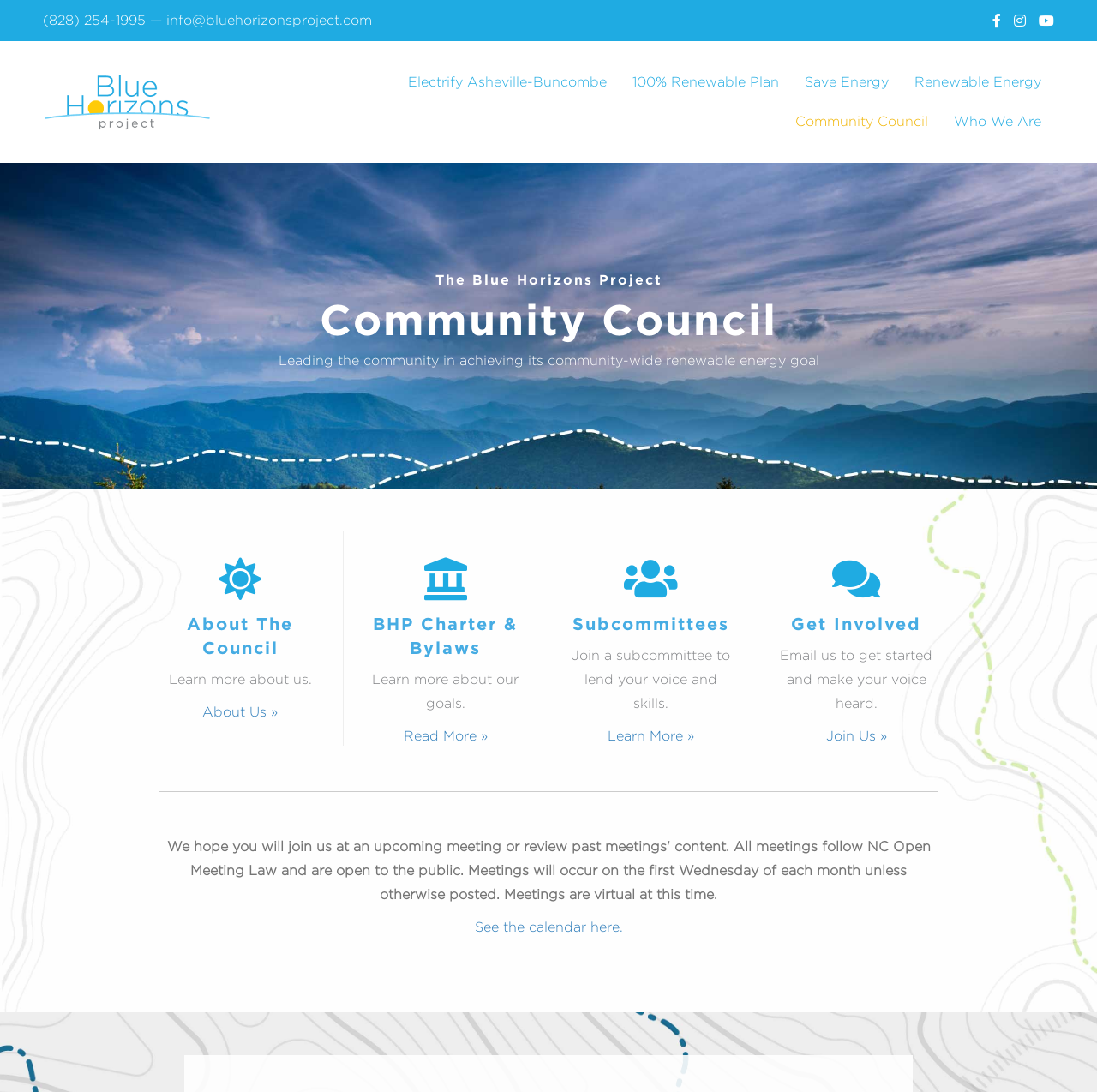Provide a thorough summary of the webpage.

The webpage is about the Blue Horizons Project Community Council, which aims to achieve a community-wide renewable energy goal. At the top left corner, there is a logo of the Blue Horizons Project, accompanied by a phone number and an email address. 

Below the logo, there are four links: "Electrify Asheville-Buncombe", "100% Renewable Plan", "Save Energy", and "Renewable Energy", which are aligned horizontally and take up about half of the page's width. 

To the right of these links, there is a section with a heading "Community Council" and a subheading "Who We Are". This section contains a brief description of the council's goal, followed by links to "About The Council", "About Us", and "BHP Charter & Bylaws". 

Further down, there are sections for "Subcommittees" and "Get Involved", each with a brief description and a link to "Learn More" or "Join Us". At the bottom of the page, there is a link to "See the calendar here".